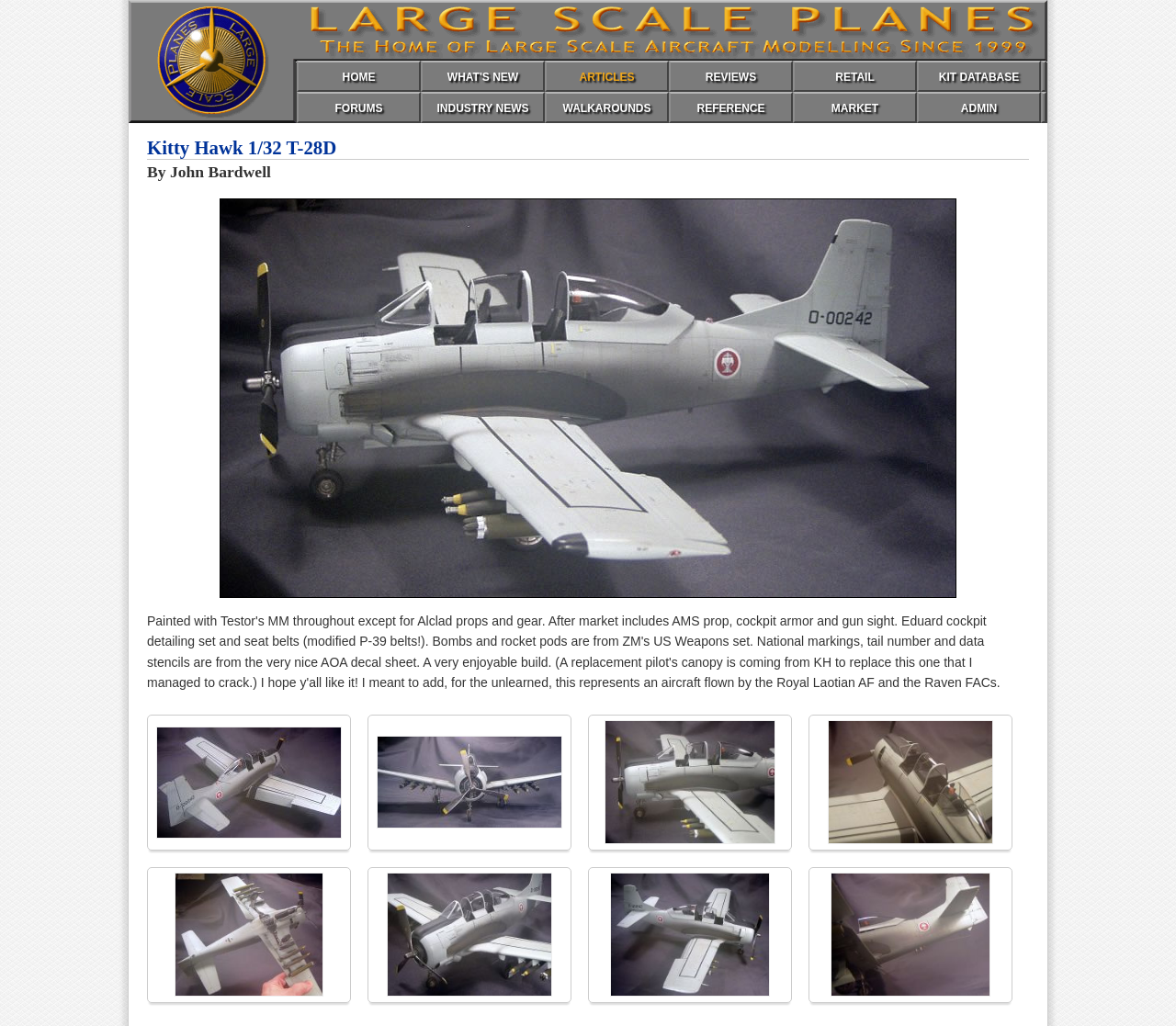What is the name of the aircraft model on this page?
Could you please answer the question thoroughly and with as much detail as possible?

I found the answer by looking at the heading element with the text 'Kitty Hawk 1/32 T-28D' which is located at the top of the page, indicating that this page is about a specific aircraft model.